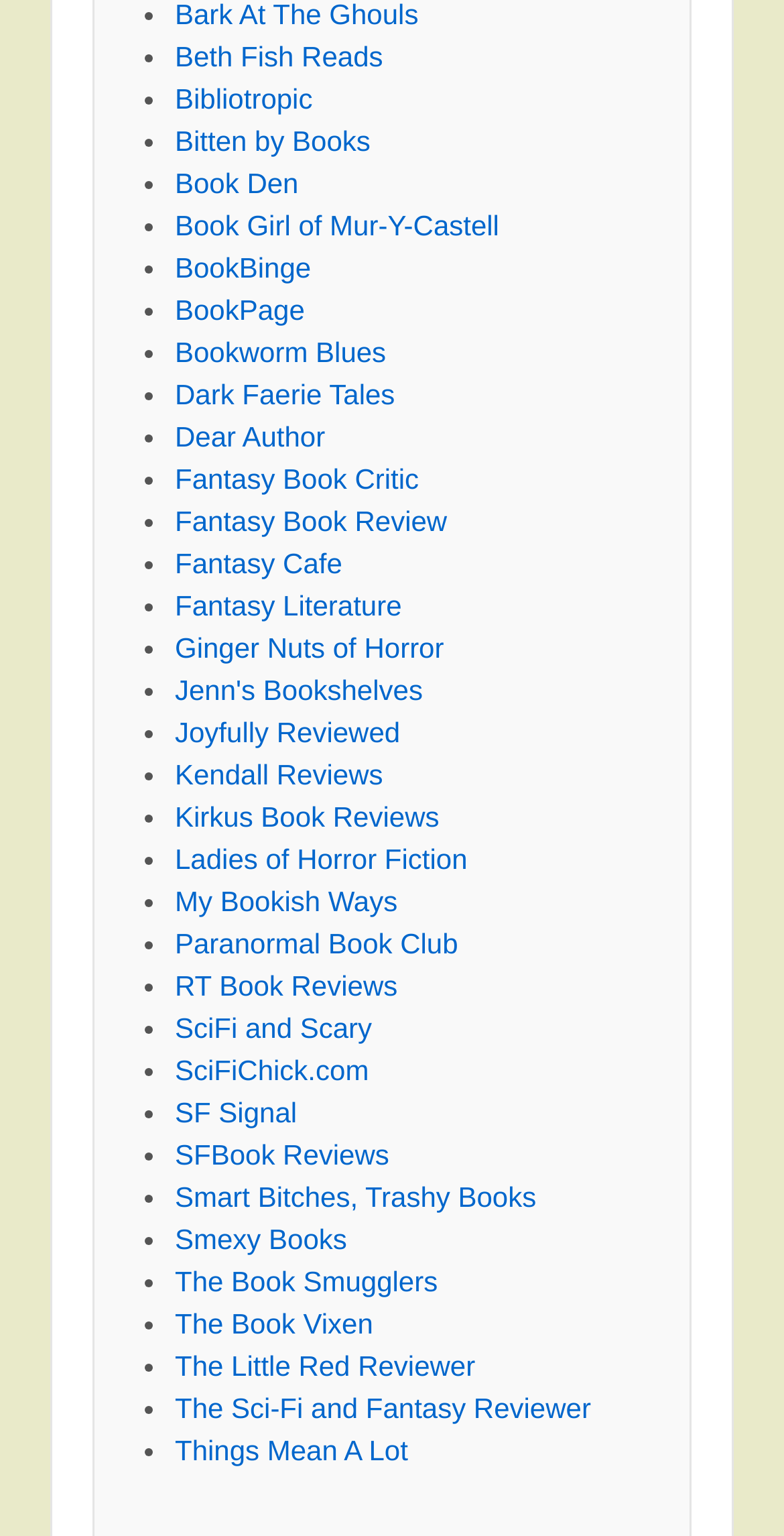Please specify the bounding box coordinates of the clickable region to carry out the following instruction: "Check out Fantasy Book Critic". The coordinates should be four float numbers between 0 and 1, in the format [left, top, right, bottom].

[0.223, 0.301, 0.534, 0.322]